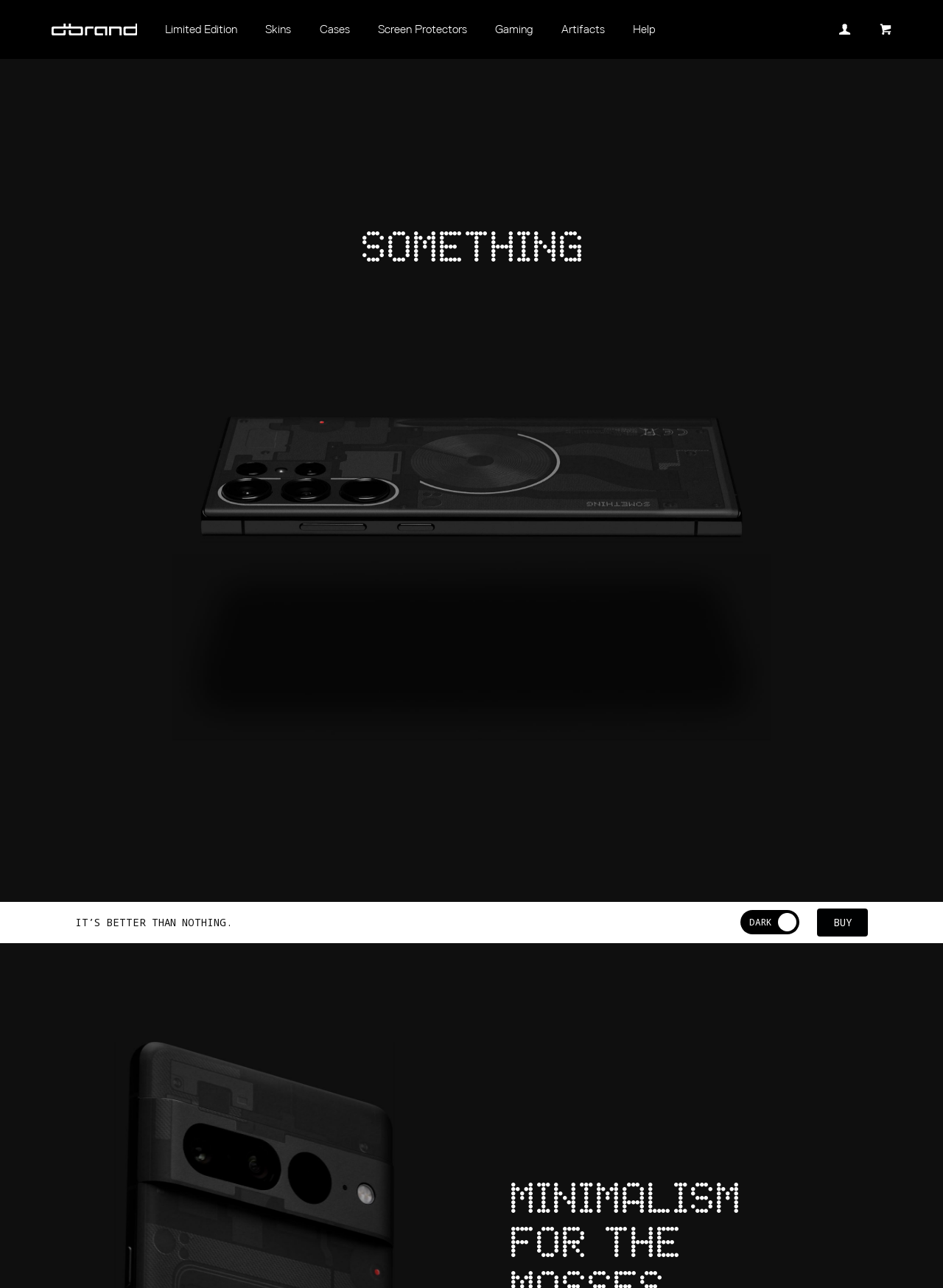Please specify the bounding box coordinates for the clickable region that will help you carry out the instruction: "buy something skin".

[0.867, 0.705, 0.92, 0.727]